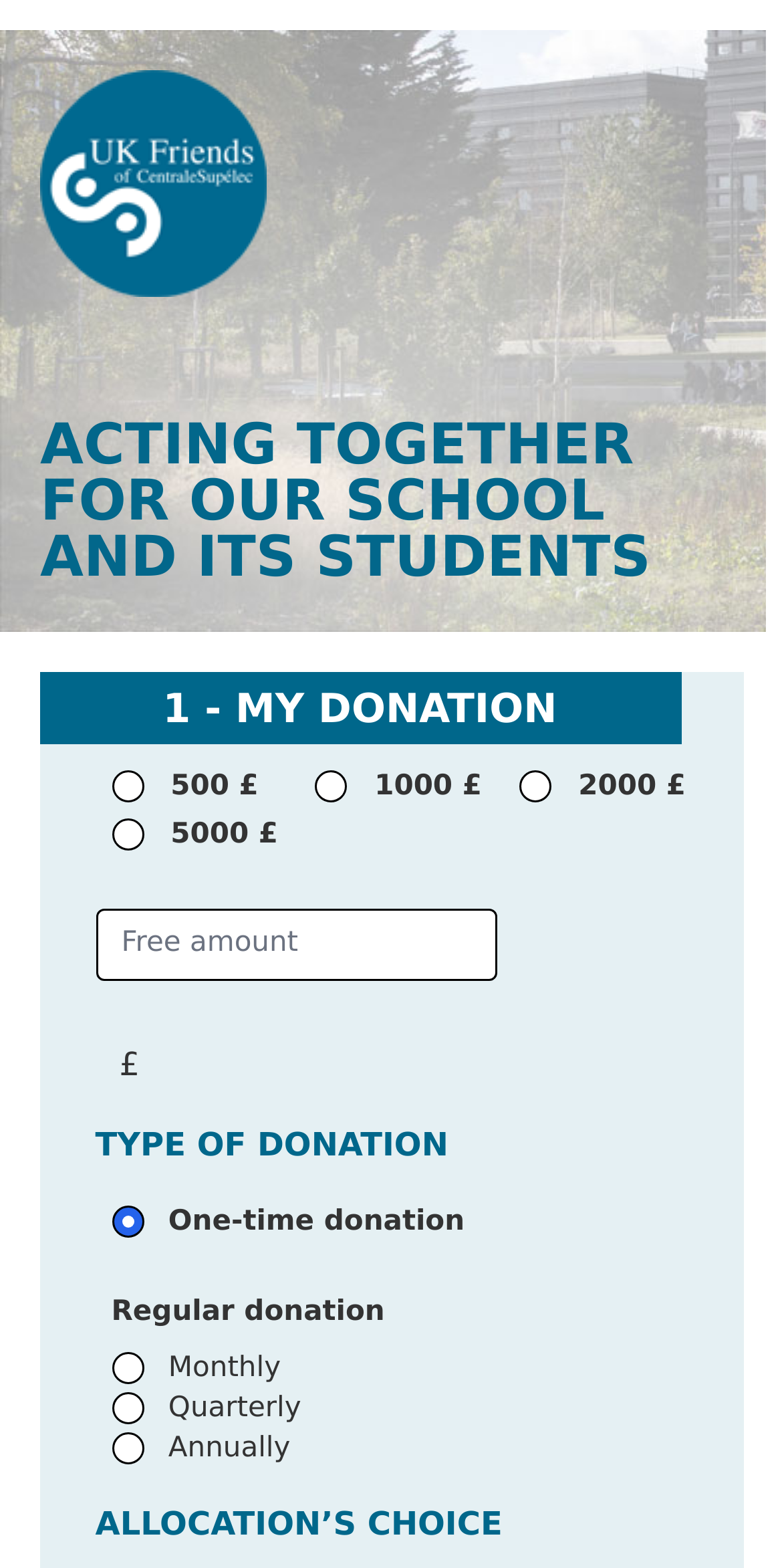Please determine the bounding box coordinates of the element to click on in order to accomplish the following task: "Select monthly as donation frequency". Ensure the coordinates are four float numbers ranging from 0 to 1, i.e., [left, top, right, bottom].

[0.142, 0.862, 0.183, 0.882]